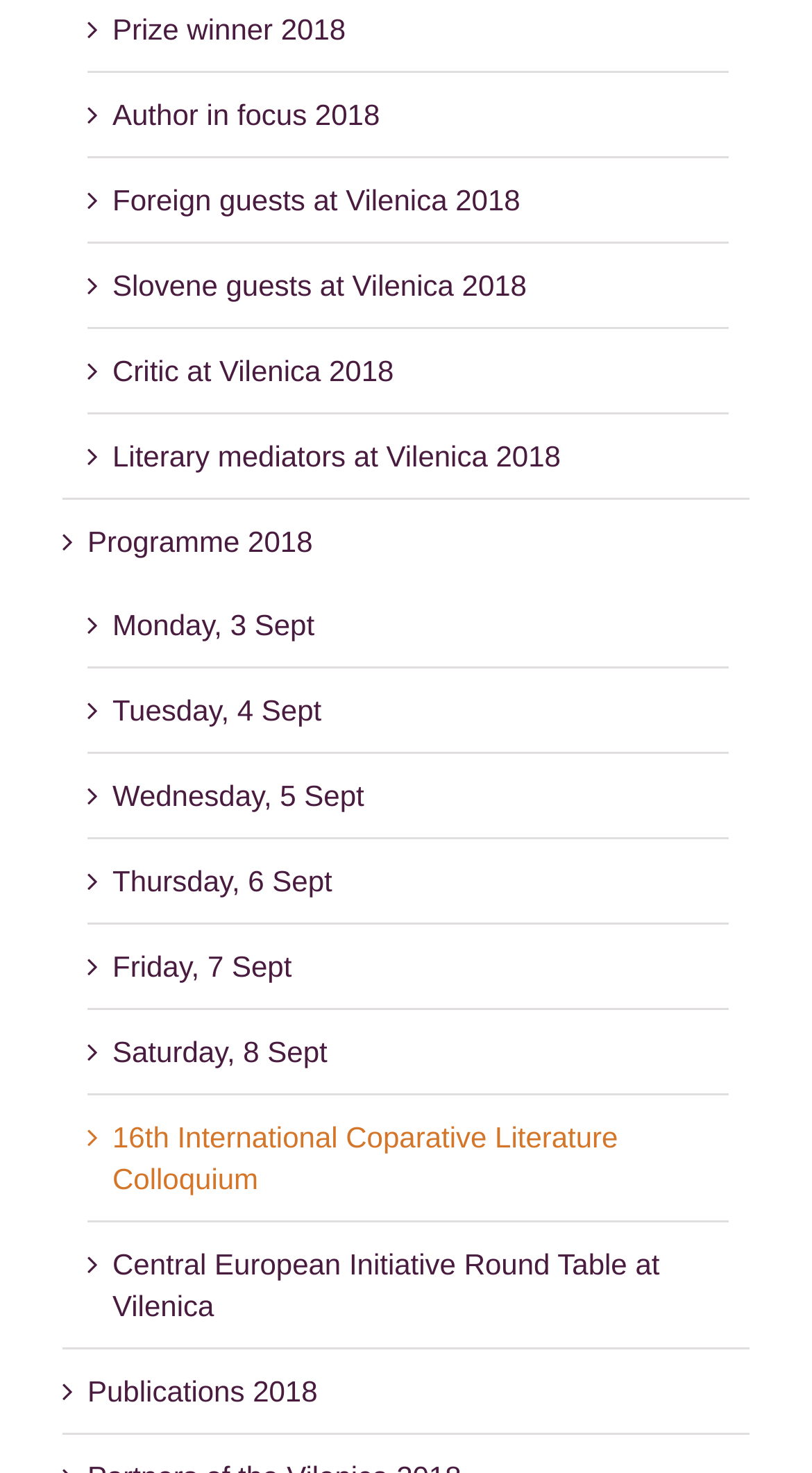Refer to the image and offer a detailed explanation in response to the question: What is the earliest date mentioned on the webpage?

I looked at the OCR text of the link elements and found that the earliest date mentioned is 'Monday, 3 Sept', which corresponds to September 3rd.